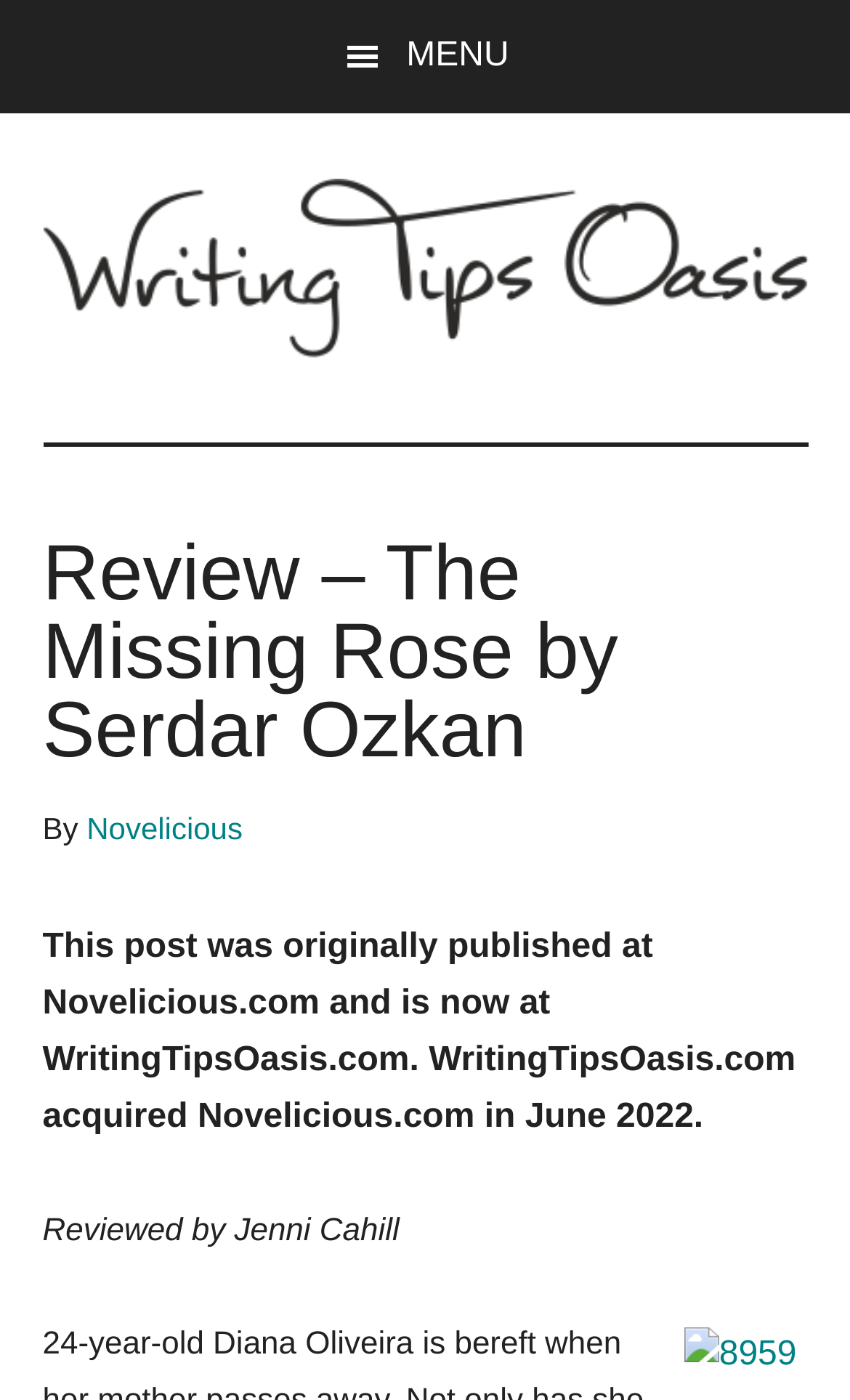Could you please study the image and provide a detailed answer to the question:
What is the original publication website of the post?

The original publication website can be found in the middle section of the webpage, where it says 'This post was originally published at Novelicious.com and is now at WritingTipsOasis.com' in a static text element.